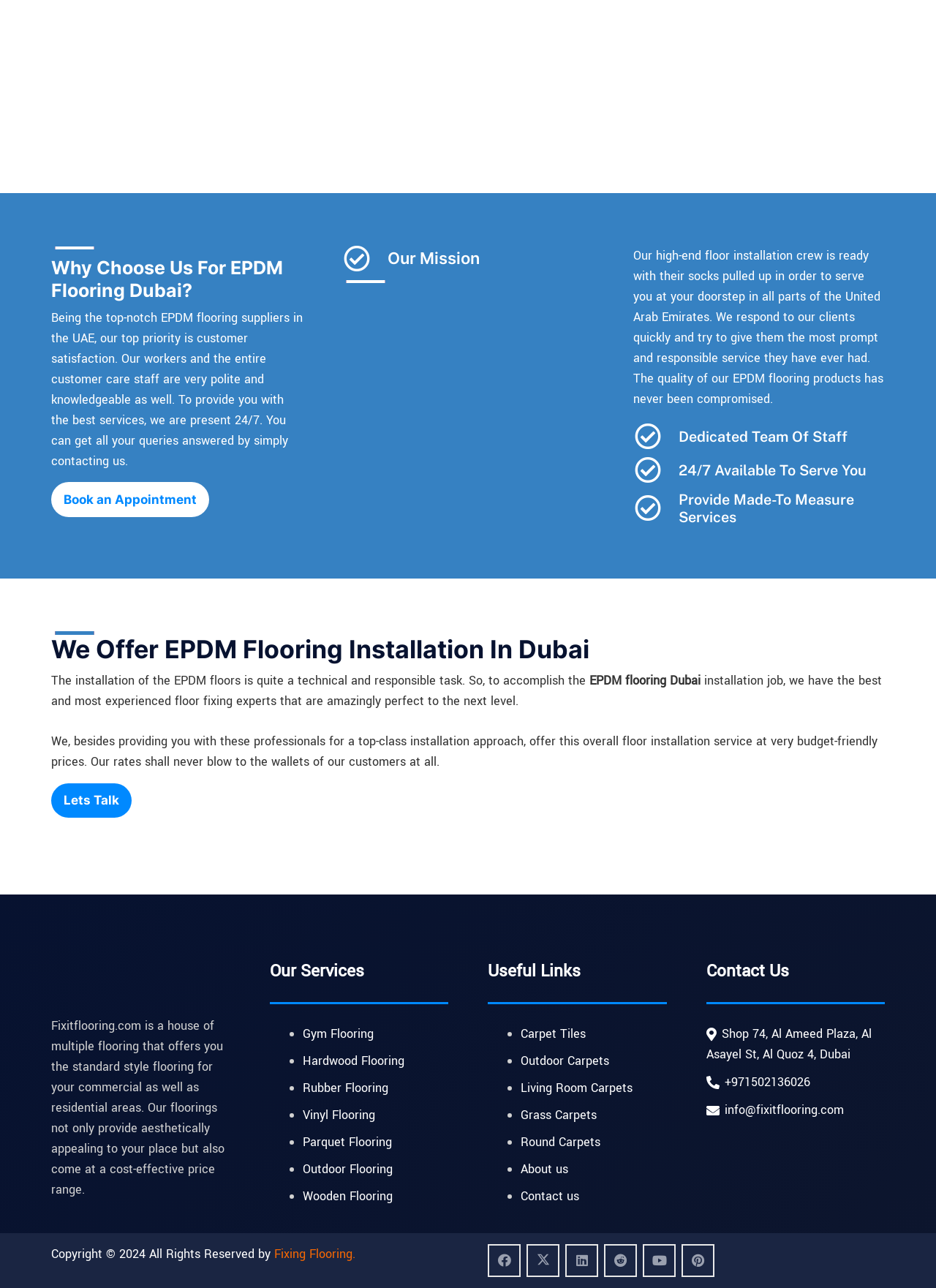Please identify the bounding box coordinates of the element I should click to complete this instruction: 'Get in touch with Fixit Flooring'. The coordinates should be given as four float numbers between 0 and 1, like this: [left, top, right, bottom].

[0.754, 0.796, 0.931, 0.825]